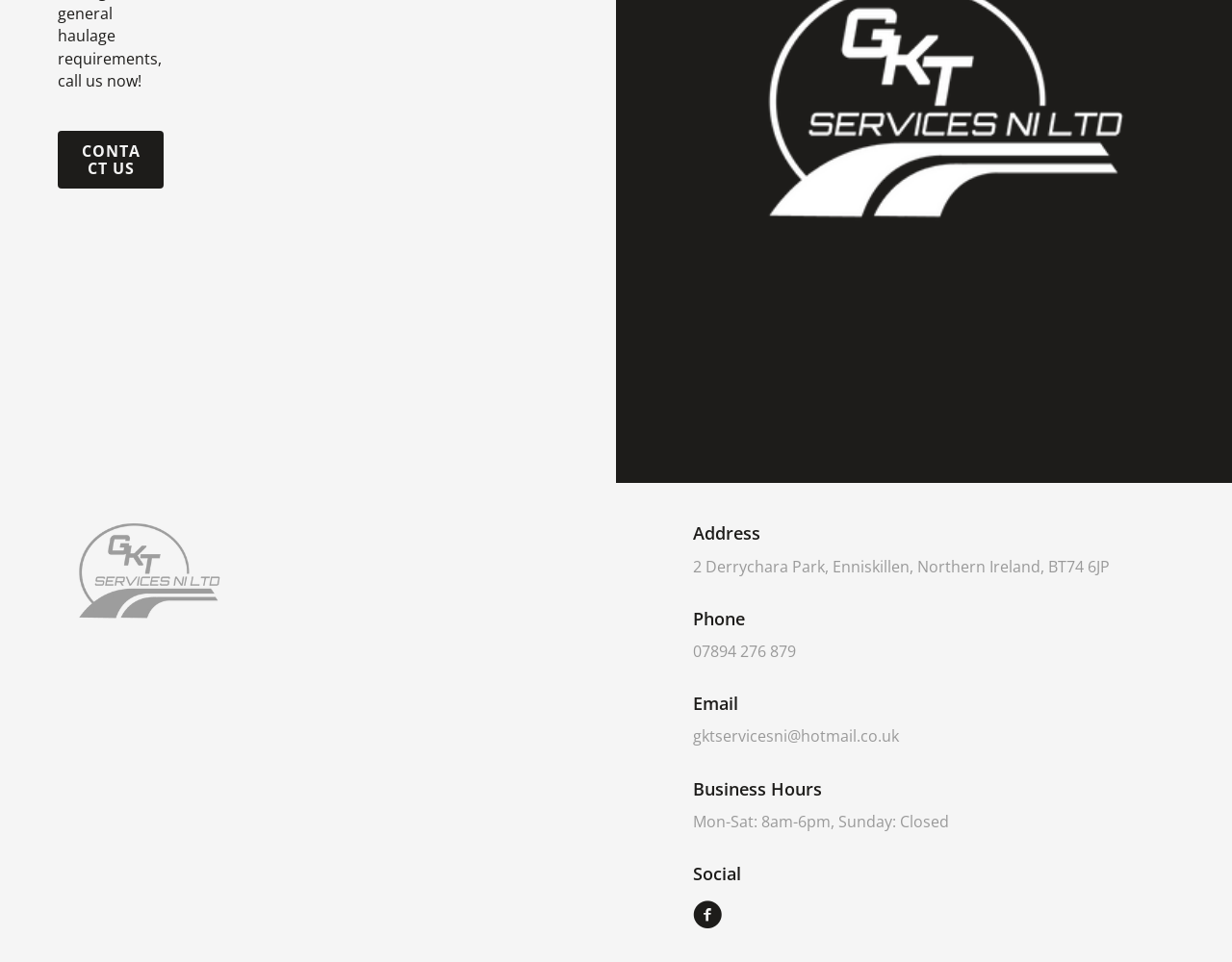Using the details in the image, give a detailed response to the question below:
What are the business hours on Sundays?

I found the business hours by looking at the 'Business Hours' section, where it is listed as 'Mon-Sat: 8am-6pm, Sunday: Closed'.